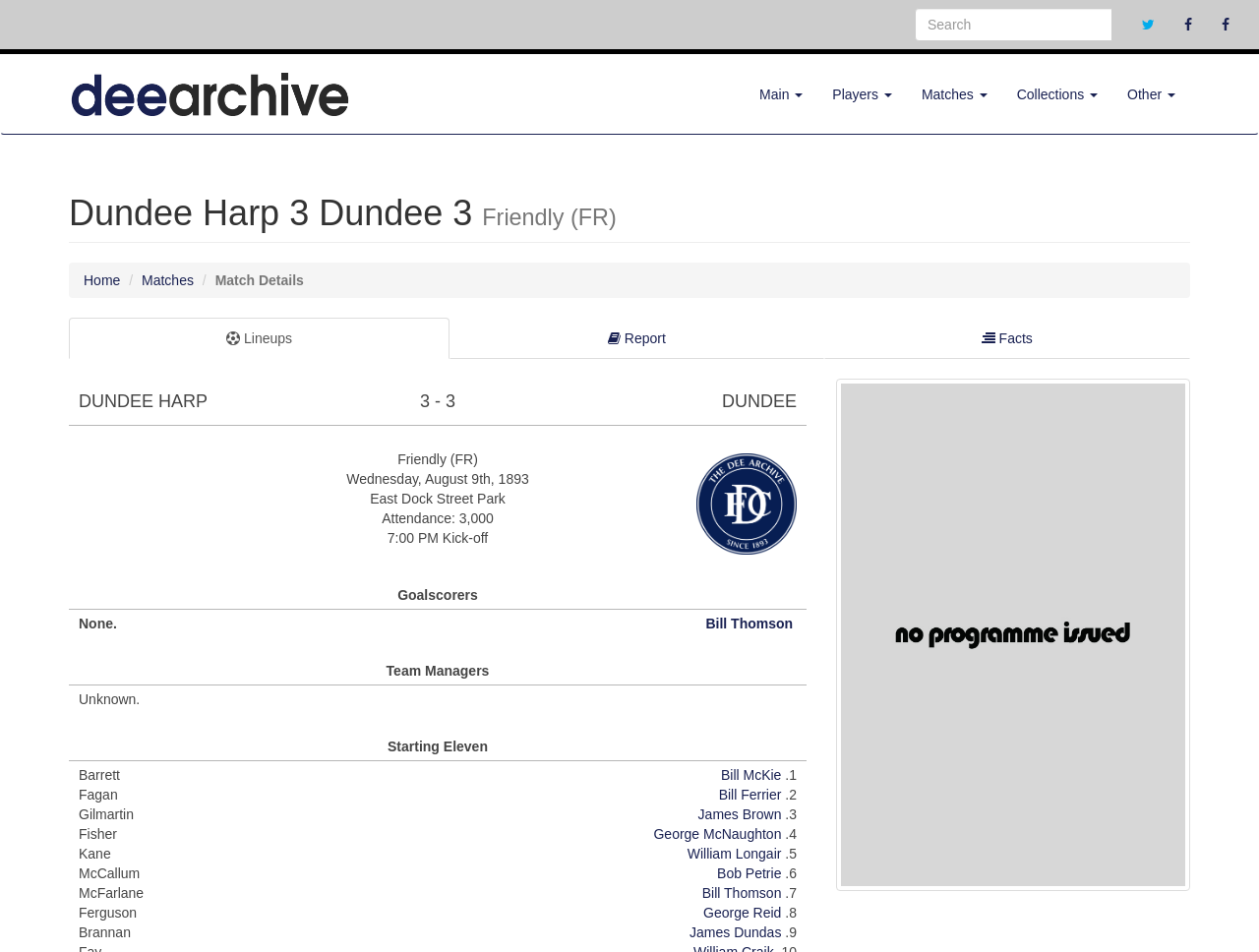Determine the bounding box coordinates for the element that should be clicked to follow this instruction: "View the match report". The coordinates should be given as four float numbers between 0 and 1, in the format [left, top, right, bottom].

[0.357, 0.333, 0.654, 0.377]